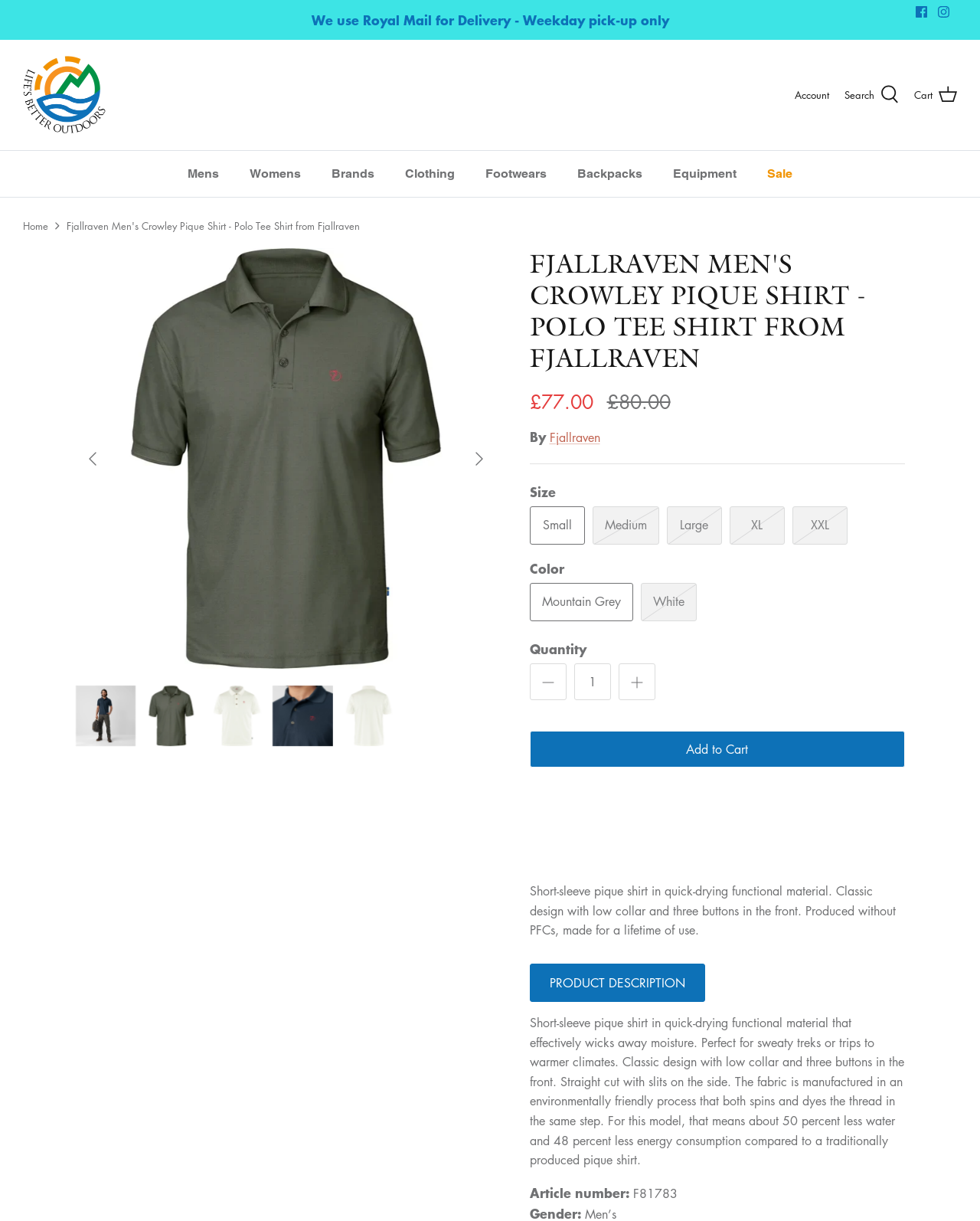Identify the bounding box of the UI element described as follows: "input value="1" aria-label="Quantity" name="quantity" value="1"". Provide the coordinates as four float numbers in the range of 0 to 1 [left, top, right, bottom].

[0.586, 0.544, 0.623, 0.574]